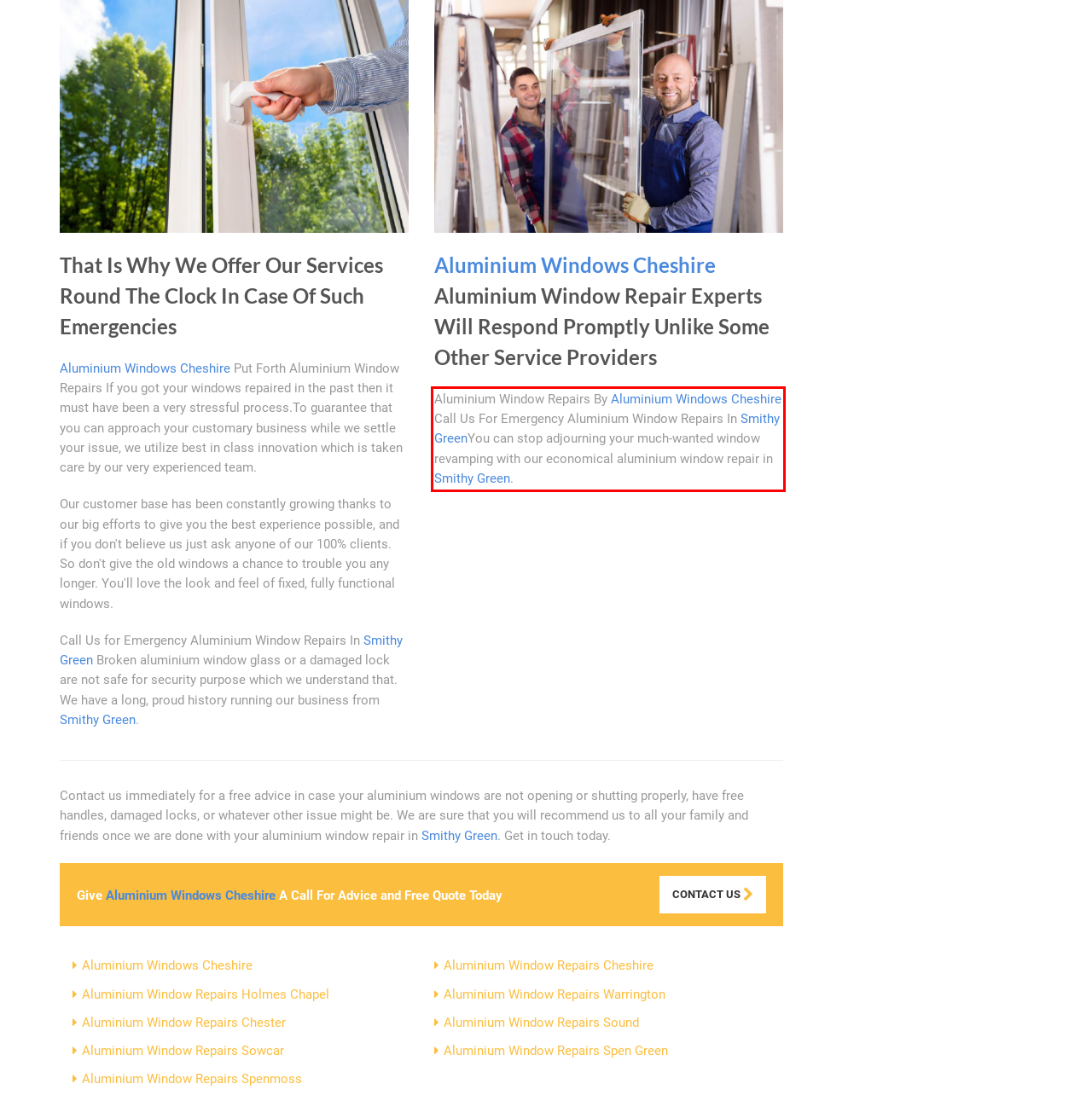Please look at the webpage screenshot and extract the text enclosed by the red bounding box.

Aluminium Window Repairs By Aluminium Windows Cheshire Call Us For Emergency Aluminium Window Repairs In Smithy GreenYou can stop adjourning your much-wanted window revamping with our economical aluminium window repair in Smithy Green.